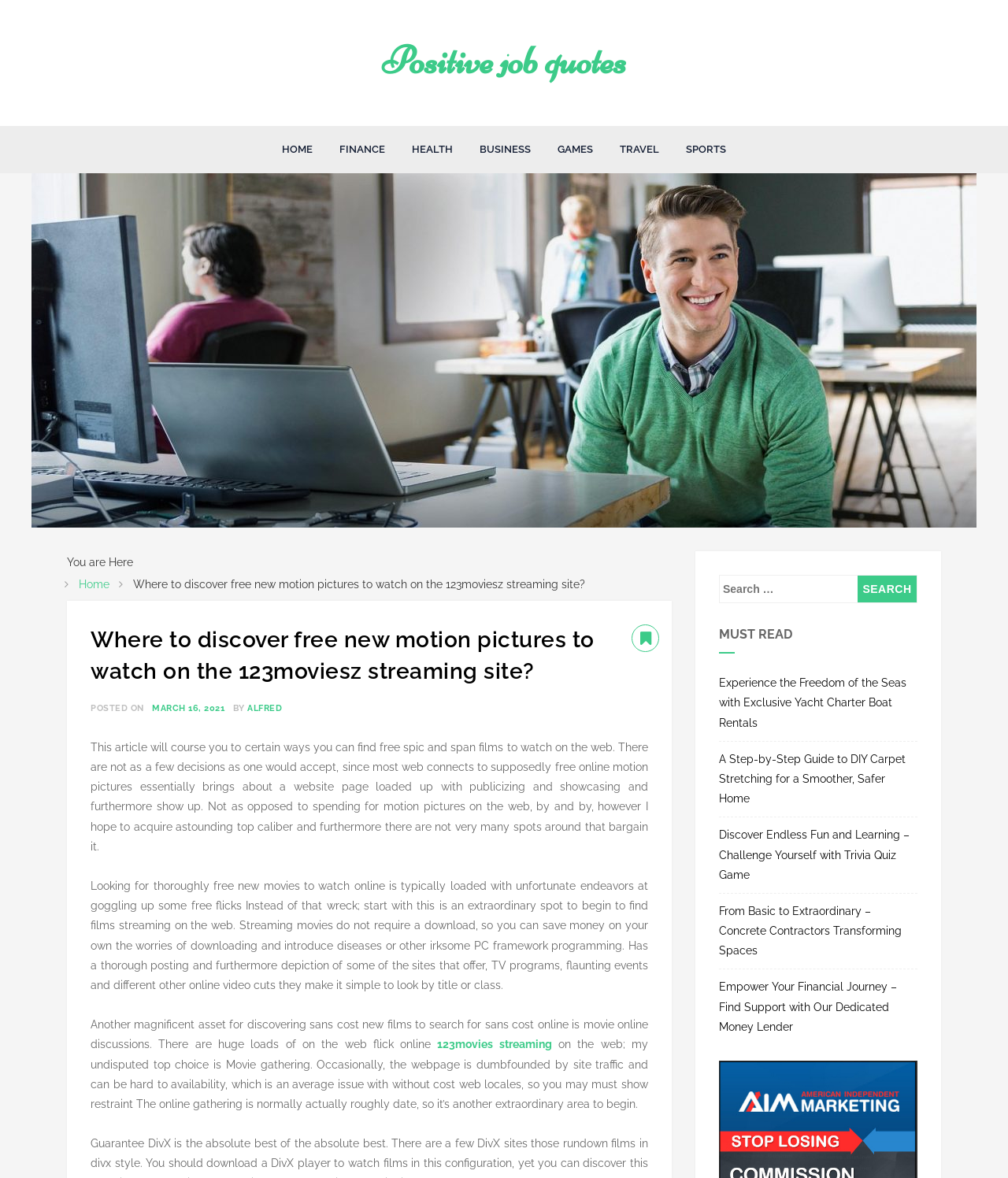What is the category of the link 'FINANCE'?
Provide a short answer using one word or a brief phrase based on the image.

Navigation